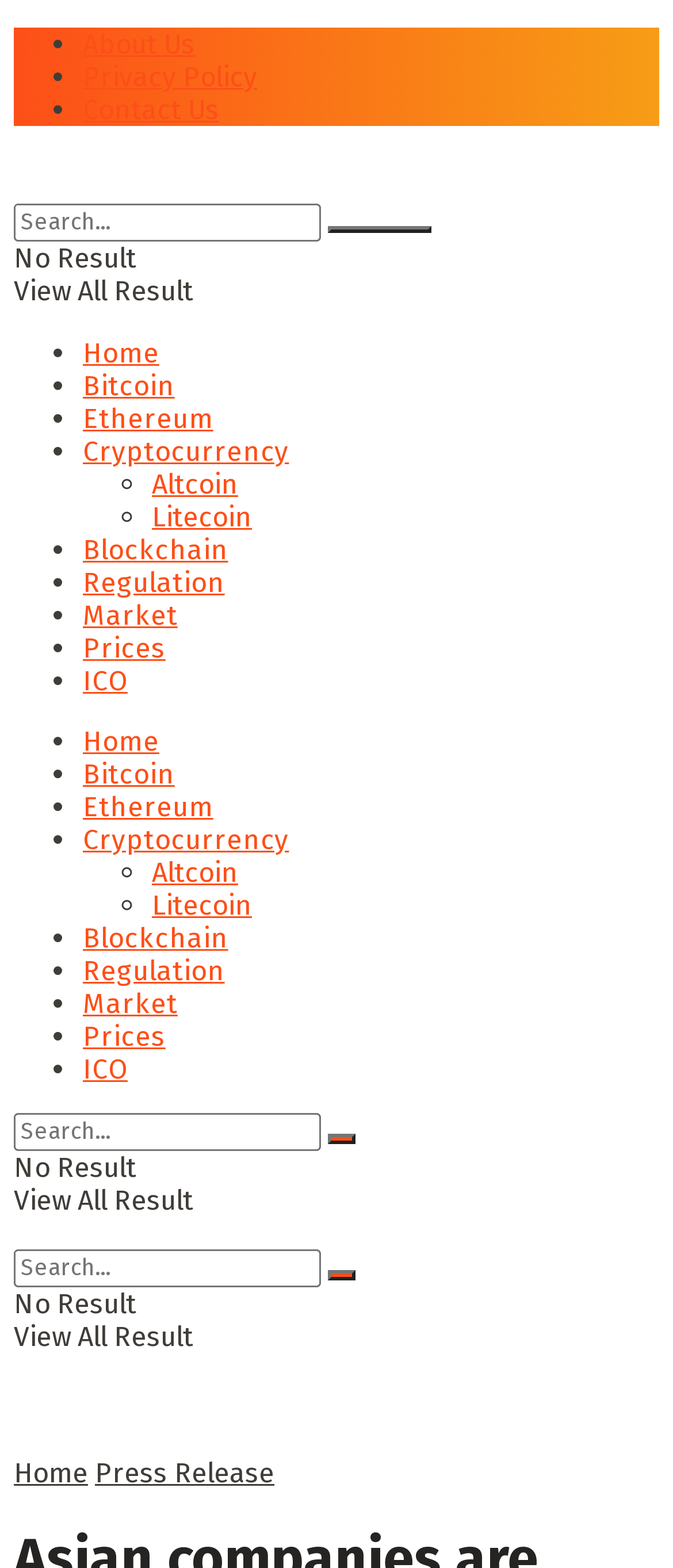Illustrate the webpage thoroughly, mentioning all important details.

This webpage appears to be a news or article-based website, with a focus on cryptocurrency and blockchain-related topics. At the top of the page, there is a navigation menu with links to "About Us", "Privacy Policy", and "Contact Us". Below this, there is a logo for "Coinpress" accompanied by a search bar and a button.

The main content of the page is divided into two columns. The left column contains a list of links to various topics, including "Home", "Bitcoin", "Ethereum", "Cryptocurrency", and others. These links are organized into two sections, with the first section using bullet points and the second section using circle markers.

The right column appears to be a news feed or article list, with a heading that reads "No Result" and a button to "View All Result". Below this, there are multiple instances of the same search bar and button, as well as links to "coinpress" with accompanying images.

At the bottom of the page, there is a footer section with links to "Home" and "Press Release". Overall, the webpage has a simple and organized layout, with a focus on providing easy access to various topics and articles related to cryptocurrency and blockchain.